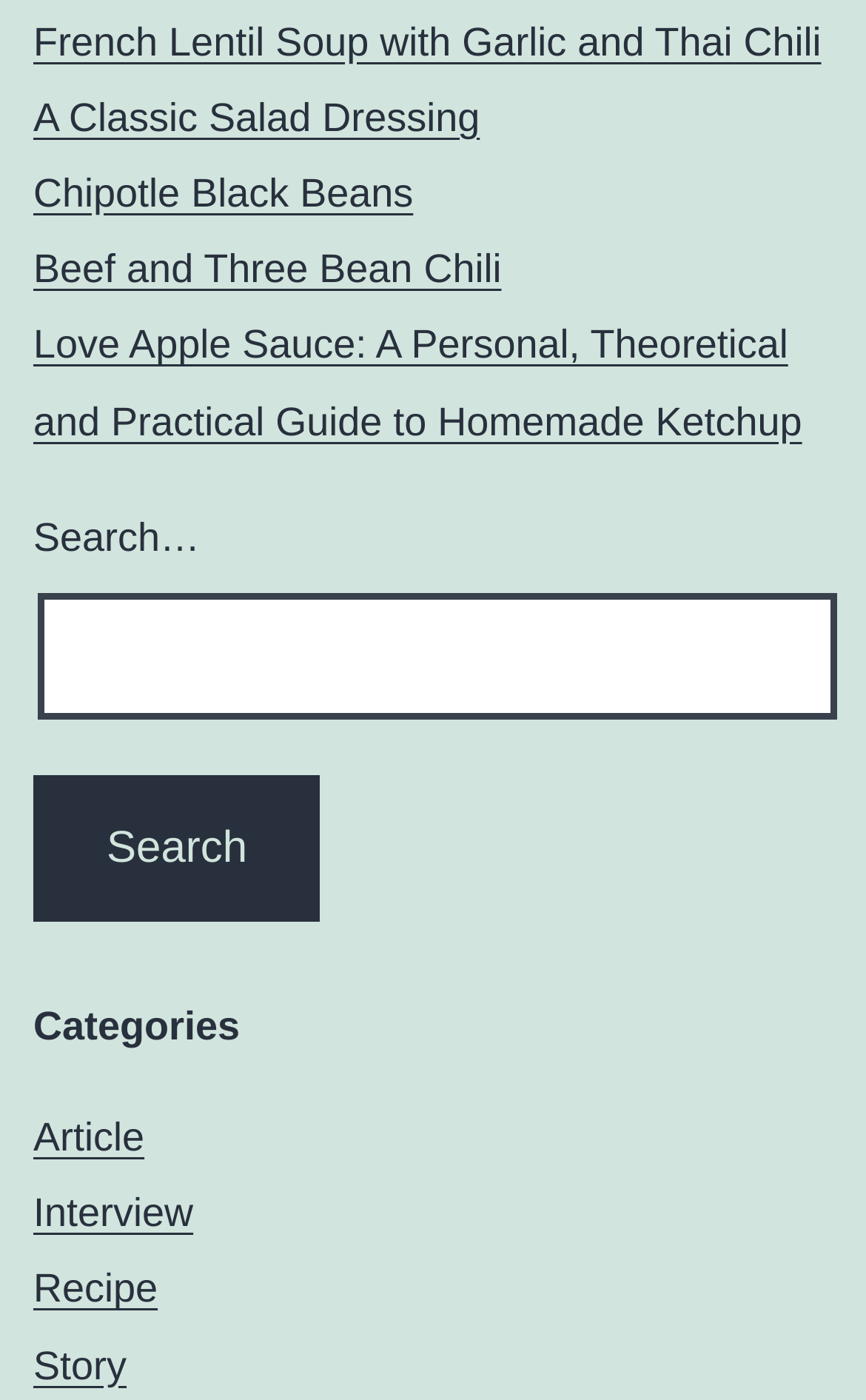Identify the bounding box for the UI element described as: "Meet Danny". The coordinates should be four float numbers between 0 and 1, i.e., [left, top, right, bottom].

None